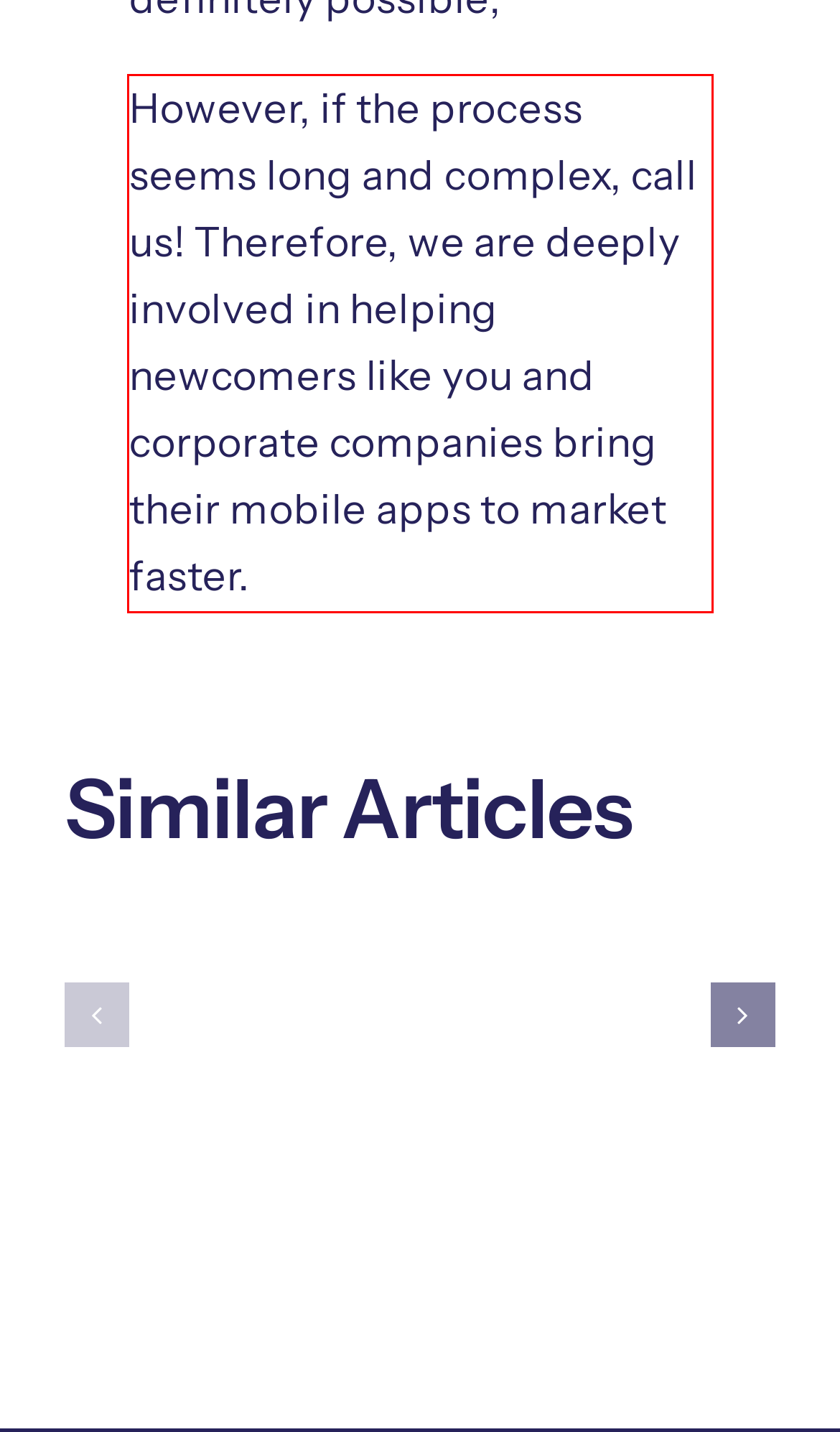Please look at the screenshot provided and find the red bounding box. Extract the text content contained within this bounding box.

However, if the process seems long and complex, call us! Therefore, we are deeply involved in helping newcomers like you and corporate companies bring their mobile apps to market faster.